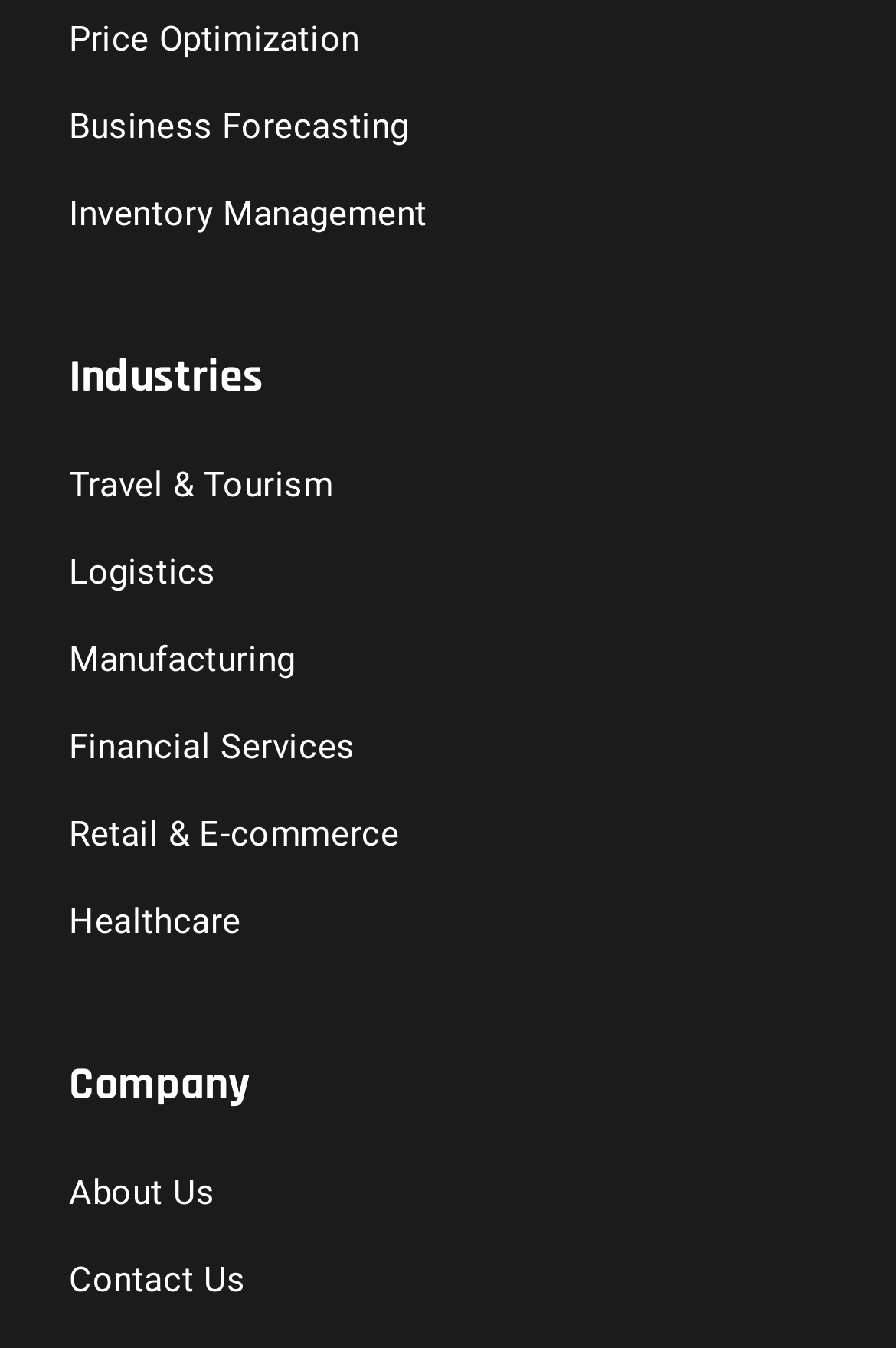What is the last link under the 'Company' category?
Look at the screenshot and respond with one word or a short phrase.

Contact Us